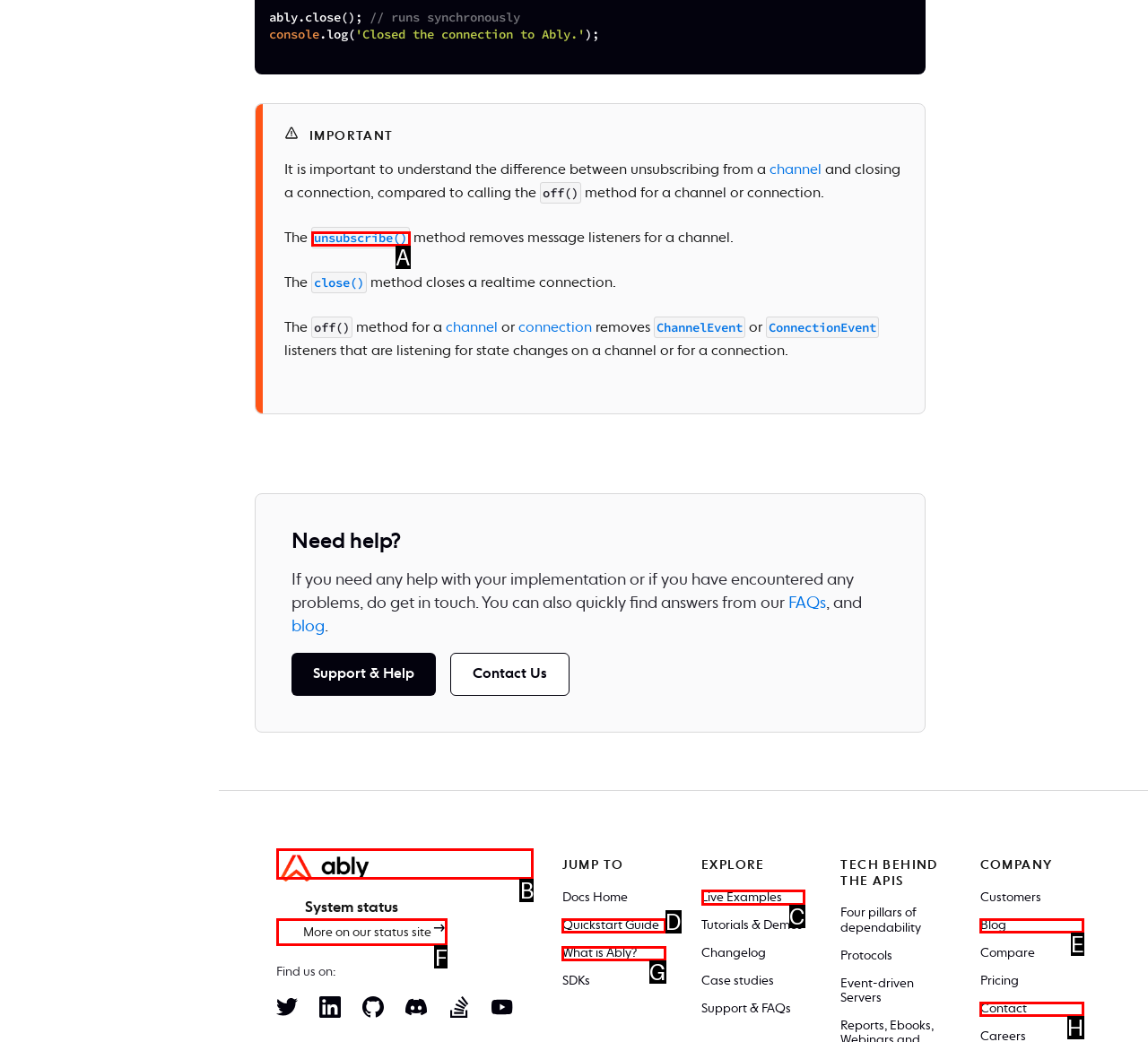Determine which option aligns with the description: Live Examples. Provide the letter of the chosen option directly.

C